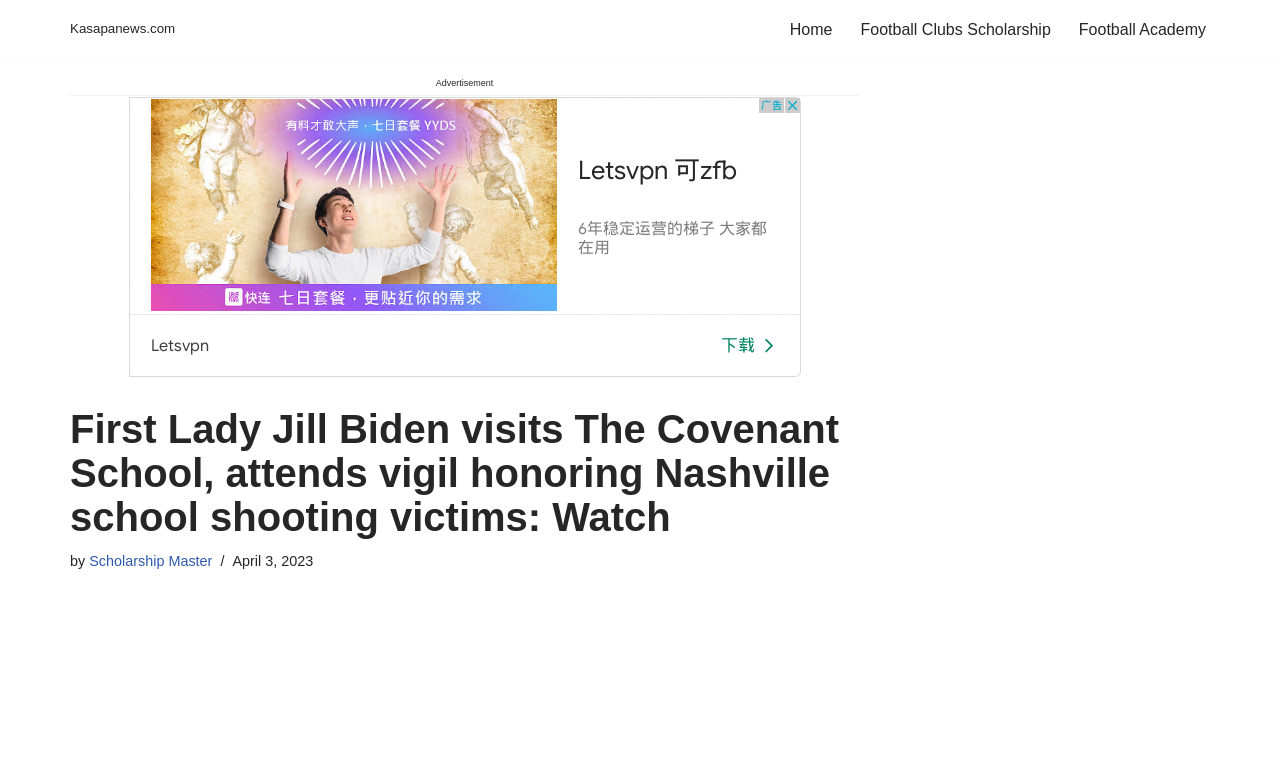What is the name of the website?
Can you provide an in-depth and detailed response to the question?

The name of the website can be found by looking at the link at the top of the webpage, which displays the text 'Kasapanews.com'. This indicates that the current webpage is part of the Kasapanews.com website.